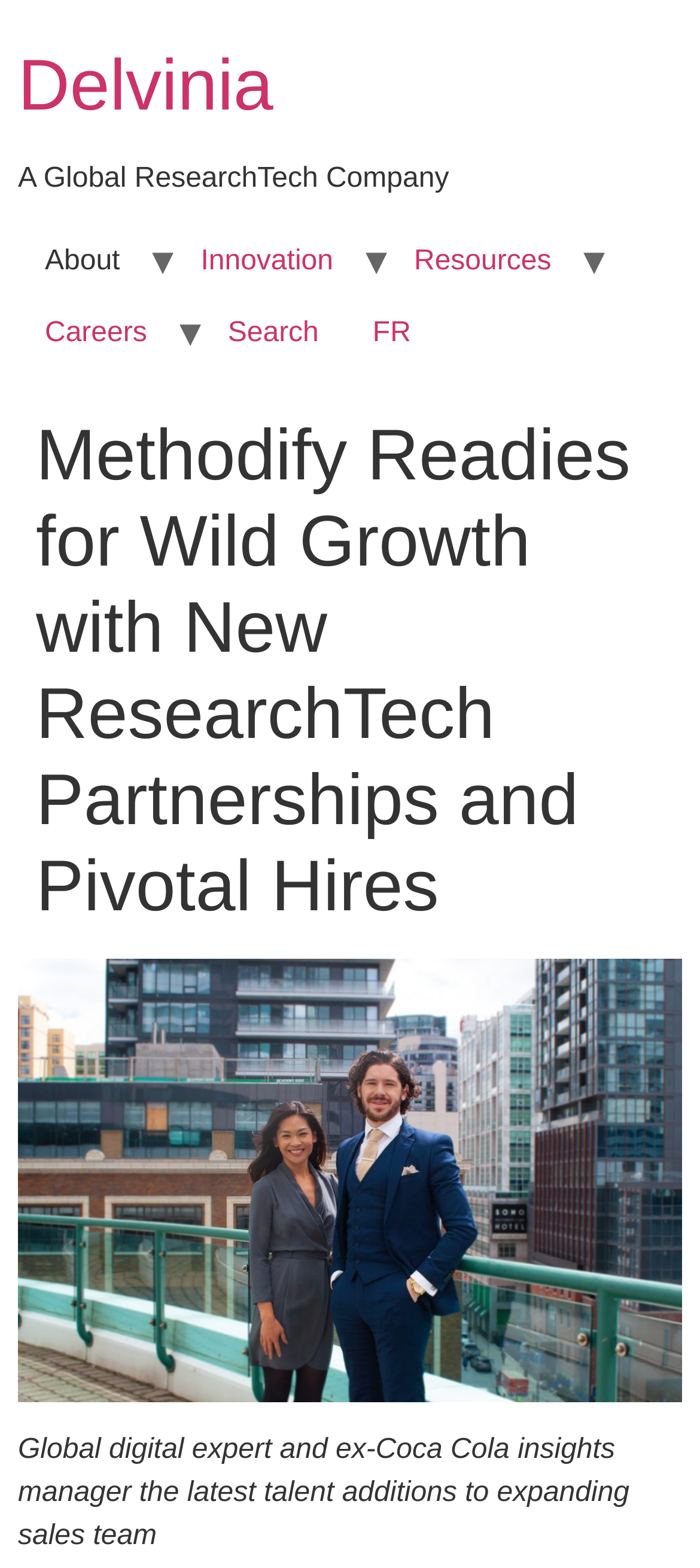Please provide a one-word or short phrase answer to the question:
What is the company name mentioned in the header?

Delvinia